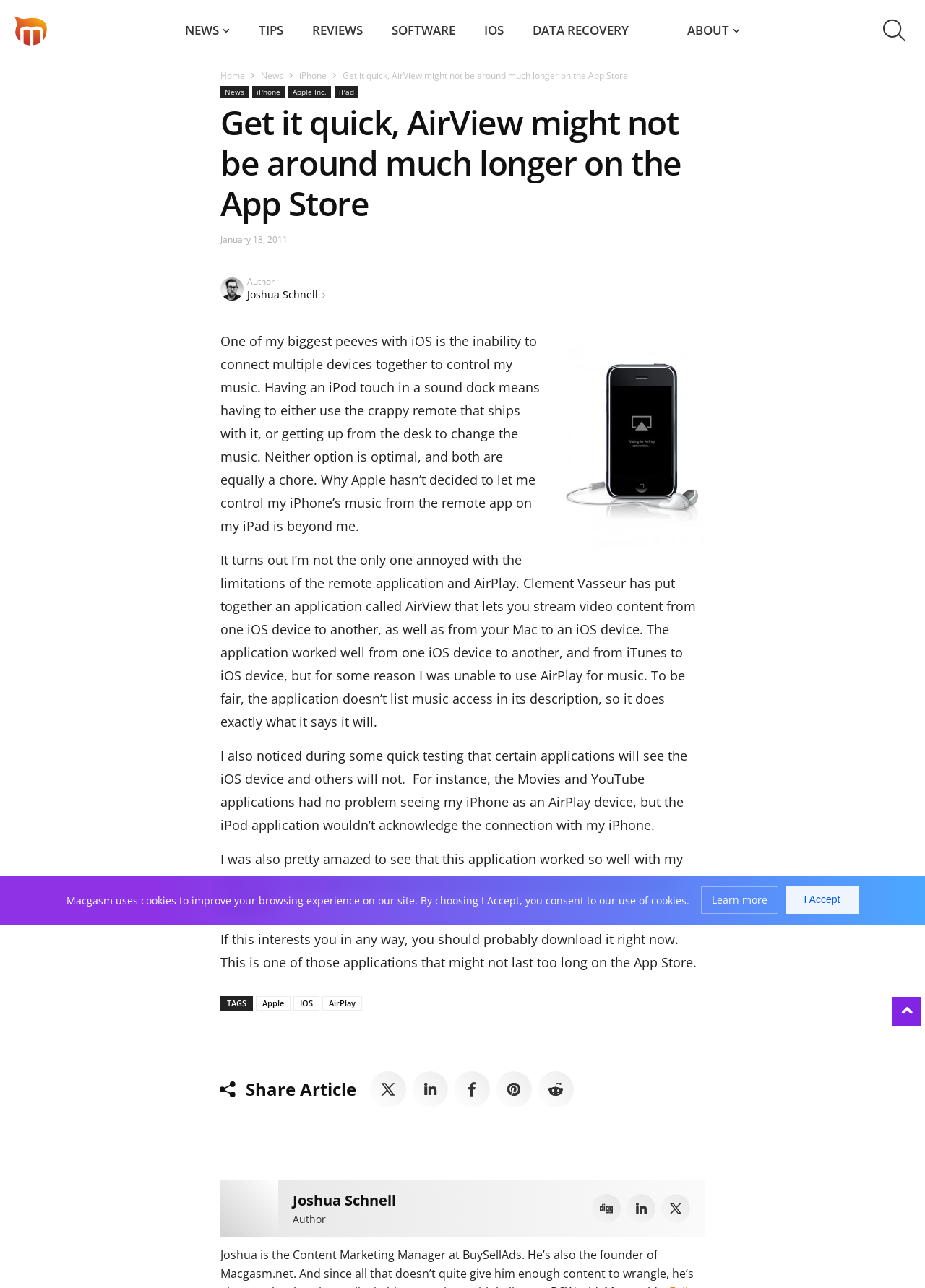Find the bounding box coordinates of the area to click in order to follow the instruction: "Go to NEWS".

[0.2, 0.01, 0.237, 0.037]